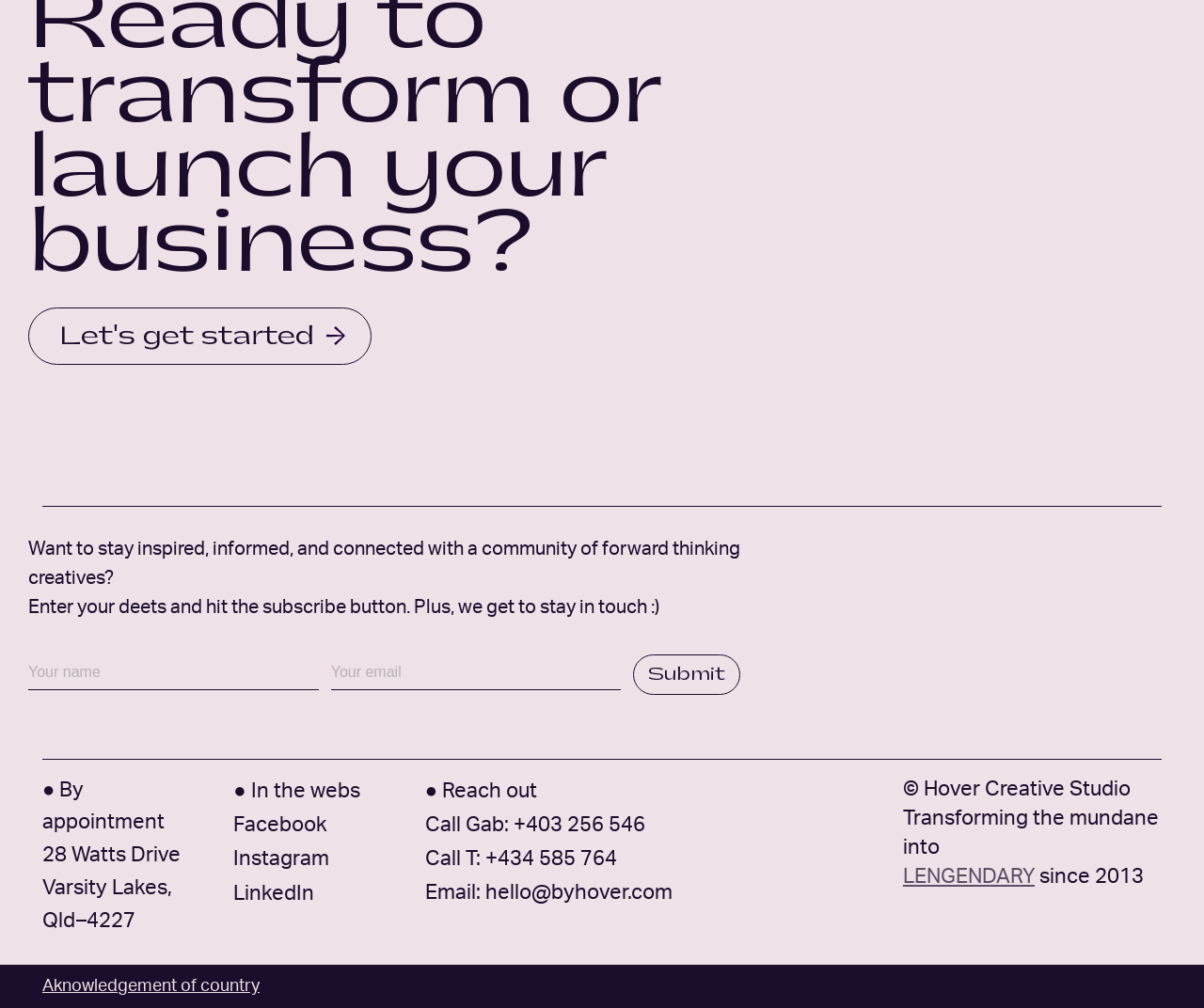What is the company's name?
Provide a detailed answer to the question using information from the image.

I found the company name by looking at the bottom of the page, where it states '© Hover Creative Studio', indicating that the company's name is Hover Creative Studio.